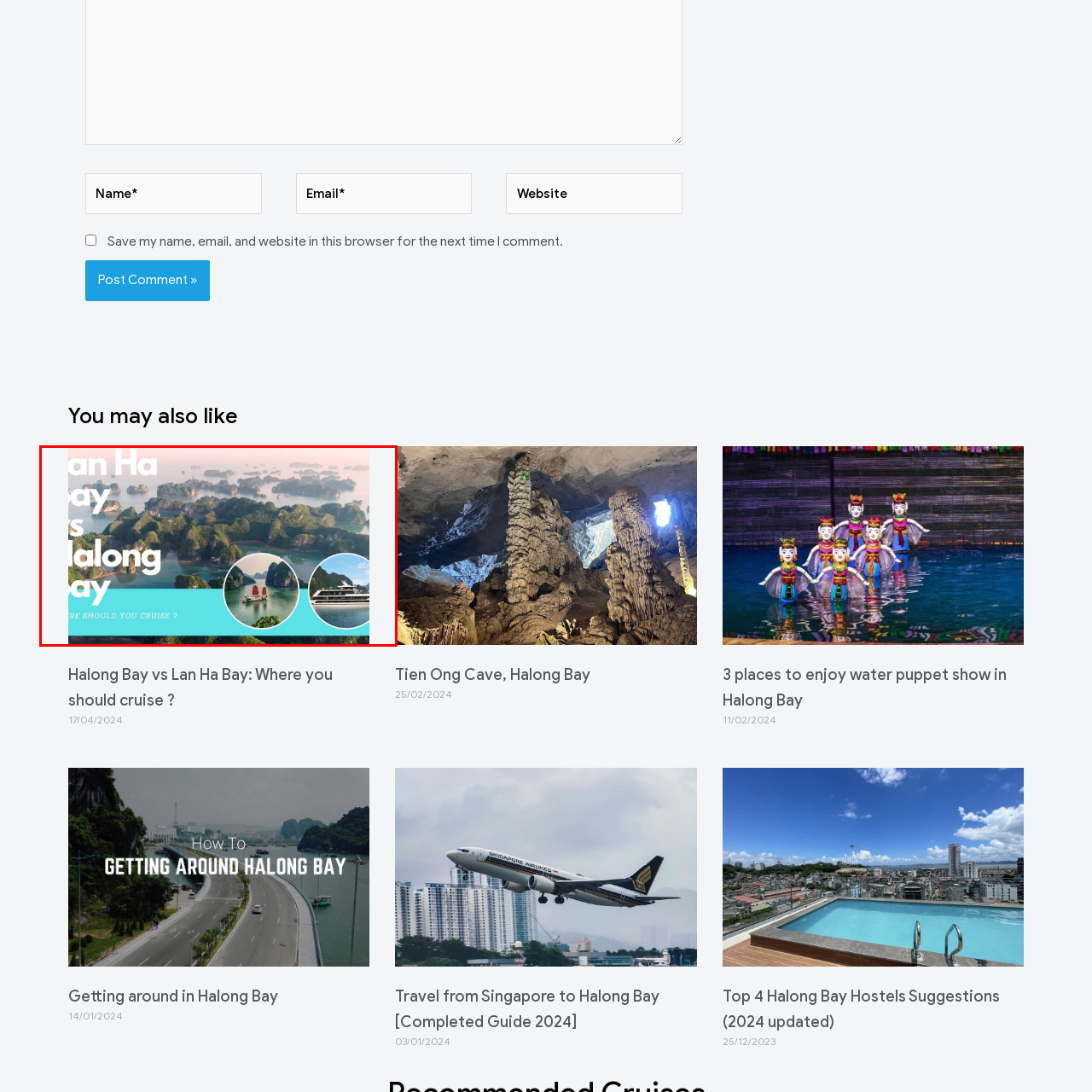Direct your attention to the image within the red boundary and answer the question with a single word or phrase:
What is the main subject of the image?

Halong Bay and Lan Ha Bay